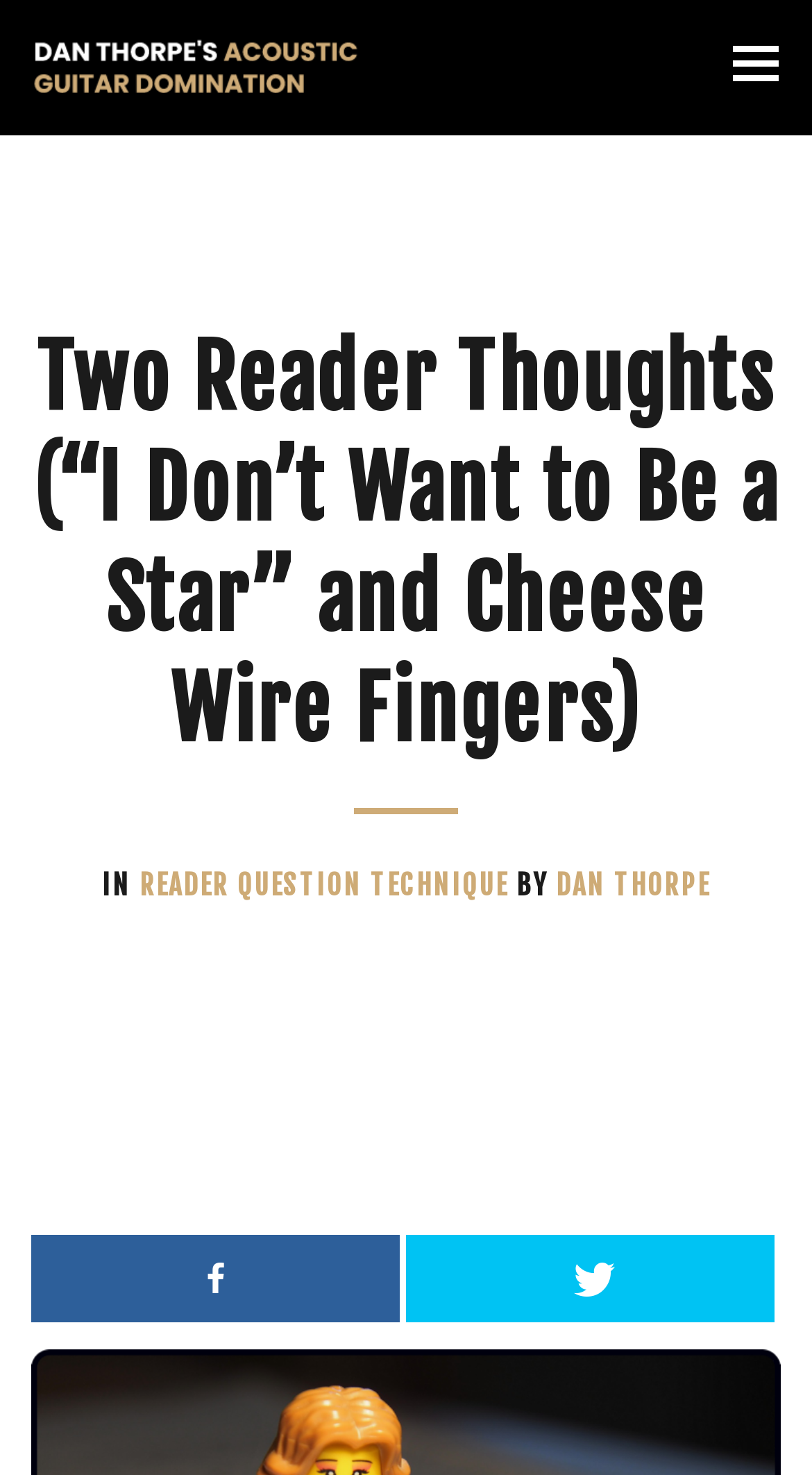What is the category of the reader question?
Using the information from the image, provide a comprehensive answer to the question.

The category of the reader question can be found by looking at the link 'TECHNIQUE' which is next to the link 'READER QUESTION', indicating that the reader question is related to technique.